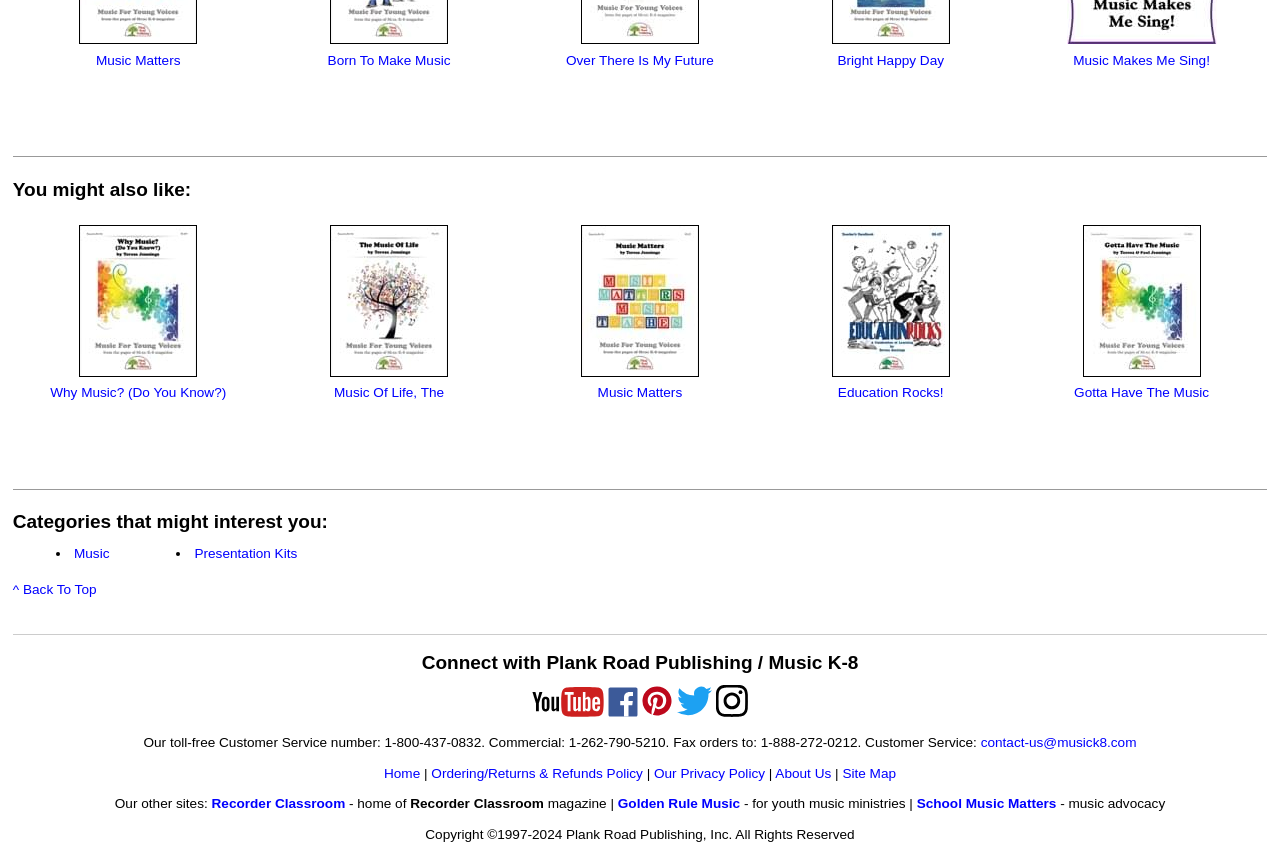Given the element description YouTube, identify the bounding box coordinates for the UI element on the webpage screenshot. The format should be (top-left x, top-left y, bottom-right x, bottom-right y), with values between 0 and 1.

[0.416, 0.817, 0.472, 0.835]